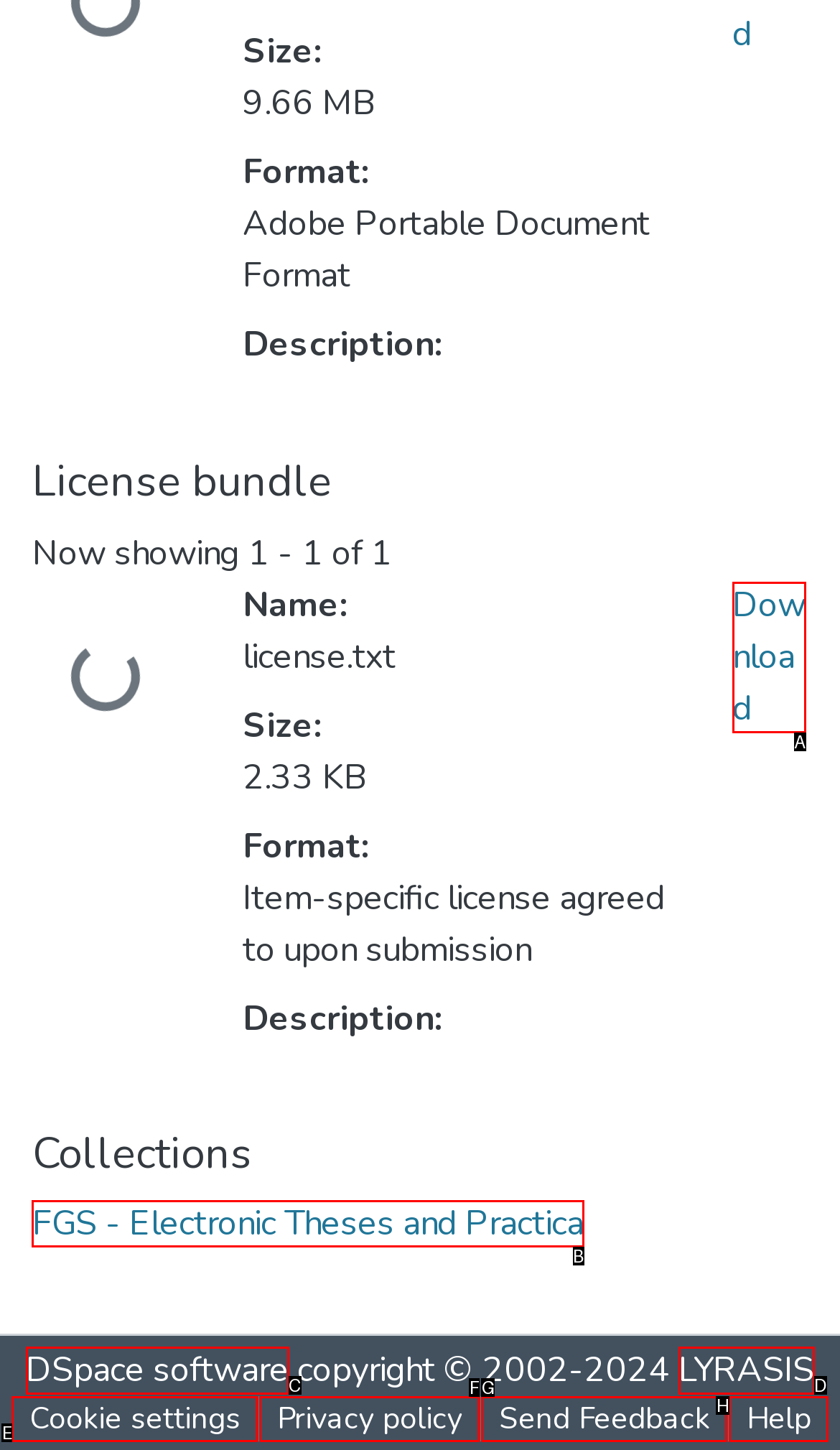Based on the choices marked in the screenshot, which letter represents the correct UI element to perform the task: Go to FGS - Electronic Theses and Practica?

B